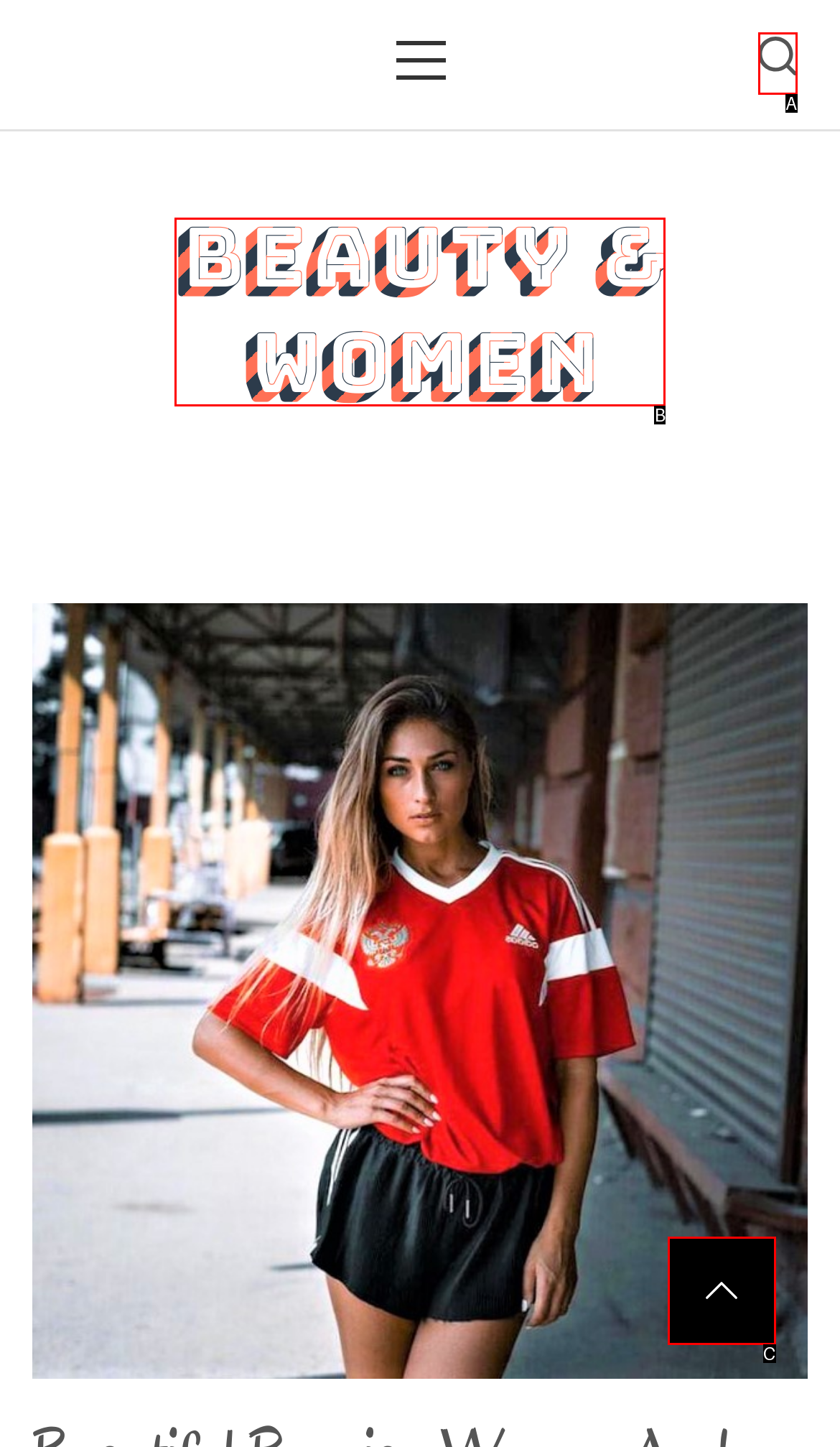Please provide the letter of the UI element that best fits the following description: aria-label="search"
Respond with the letter from the given choices only.

A